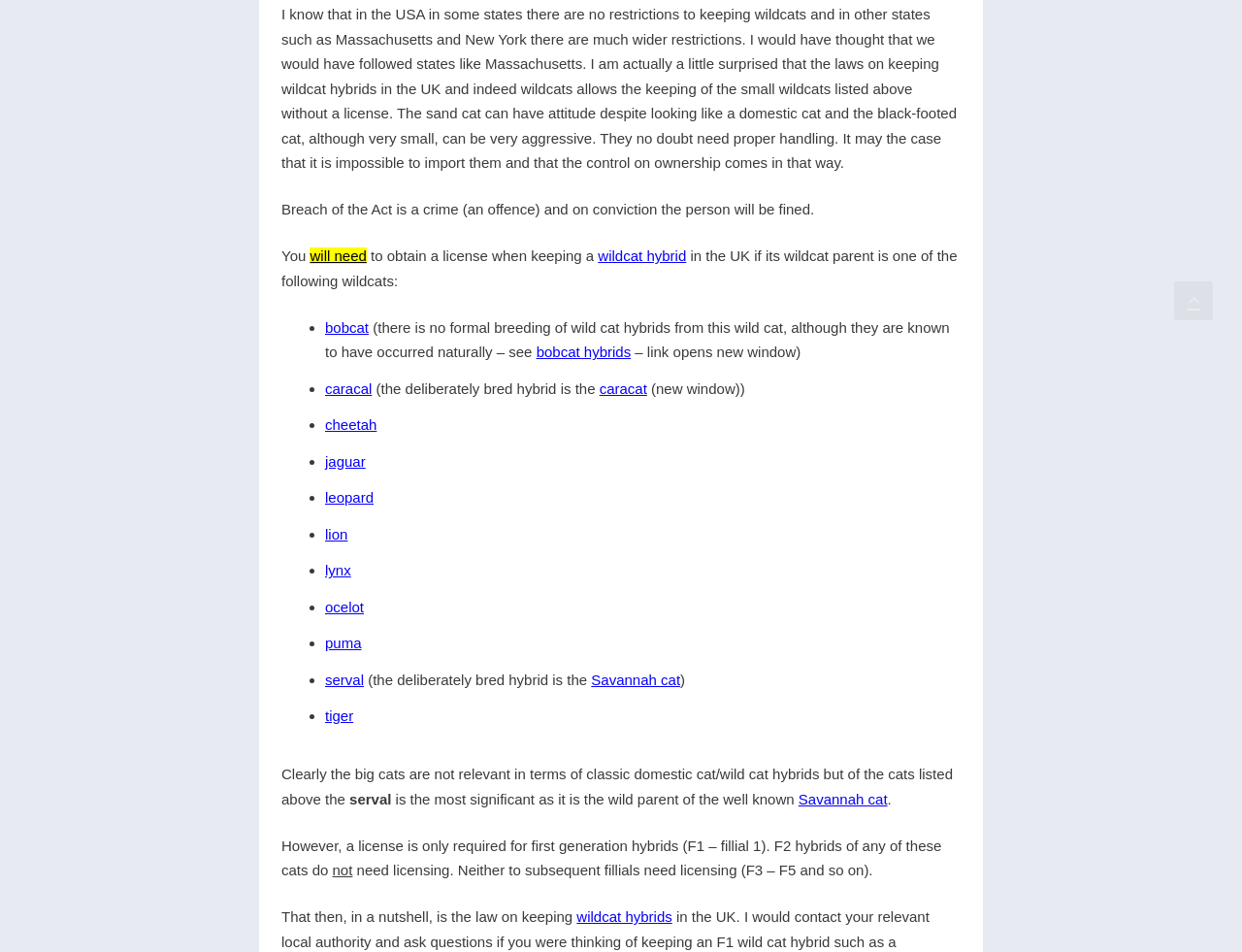Provide the bounding box coordinates for the specified HTML element described in this description: "Pinterest". The coordinates should be four float numbers ranging from 0 to 1, in the format [left, top, right, bottom].

None